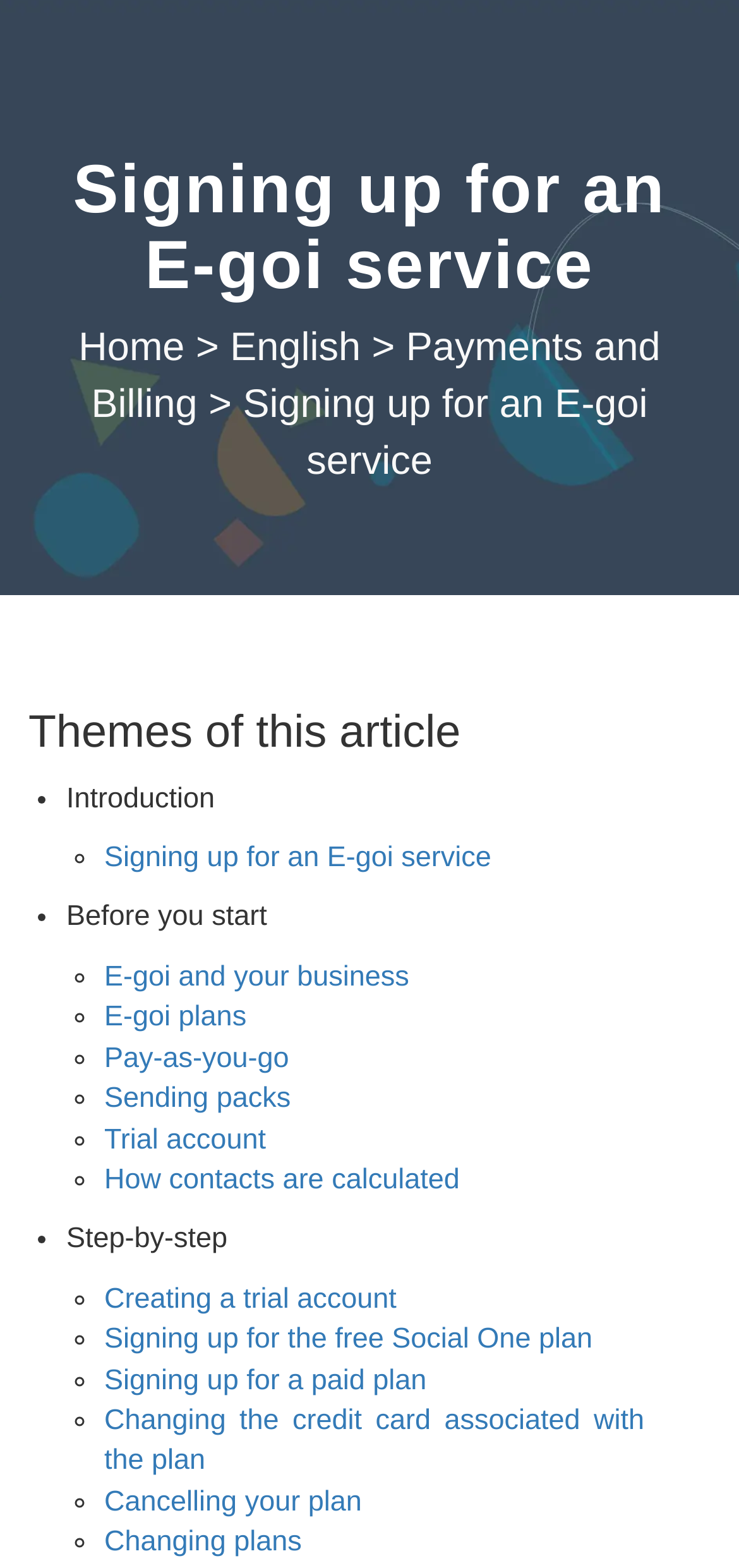Locate and extract the headline of this webpage.

Signing up for an E-goi service